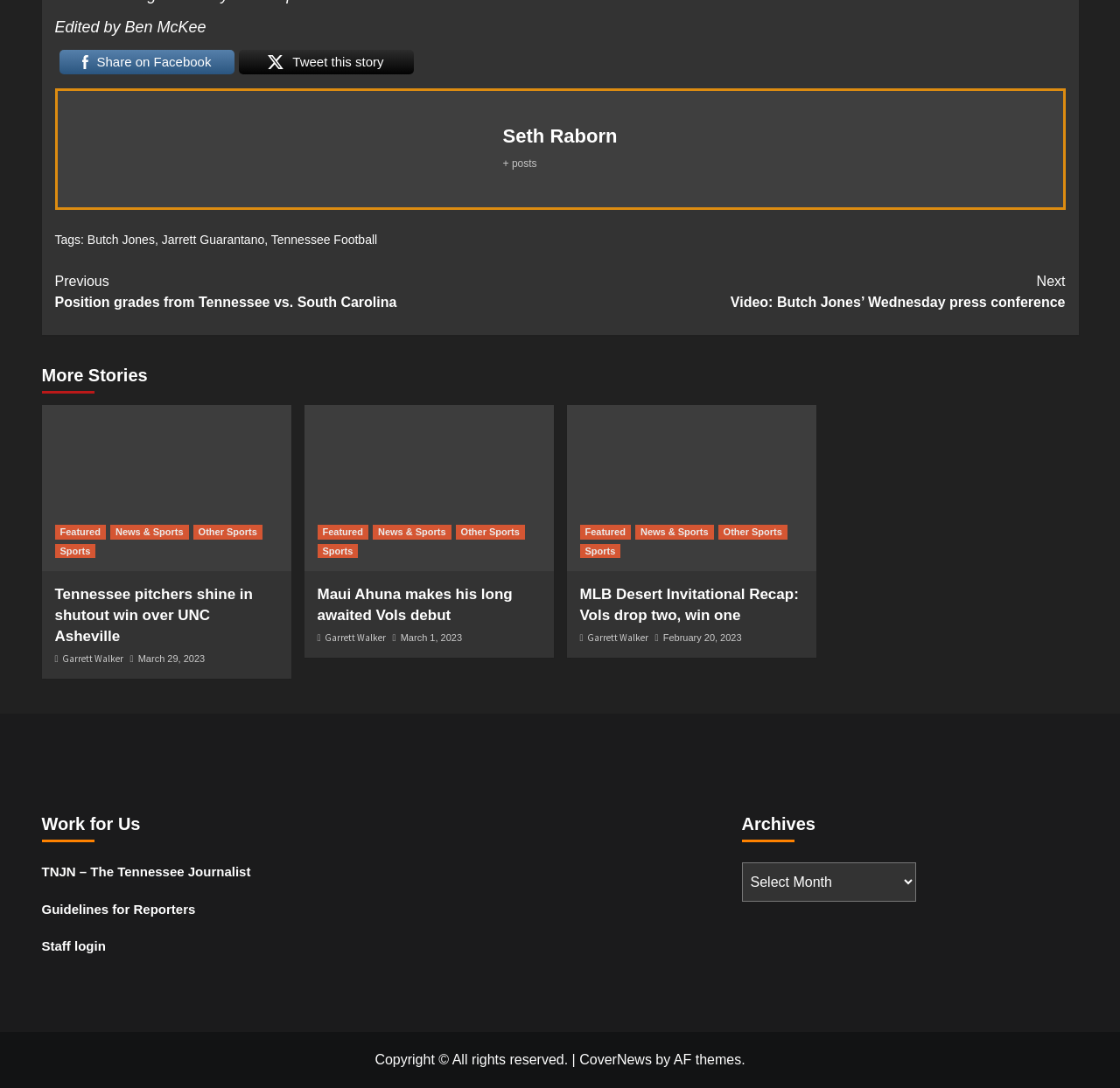Please locate the clickable area by providing the bounding box coordinates to follow this instruction: "Work for TNJN – The Tennessee Journalist".

[0.037, 0.793, 0.338, 0.823]